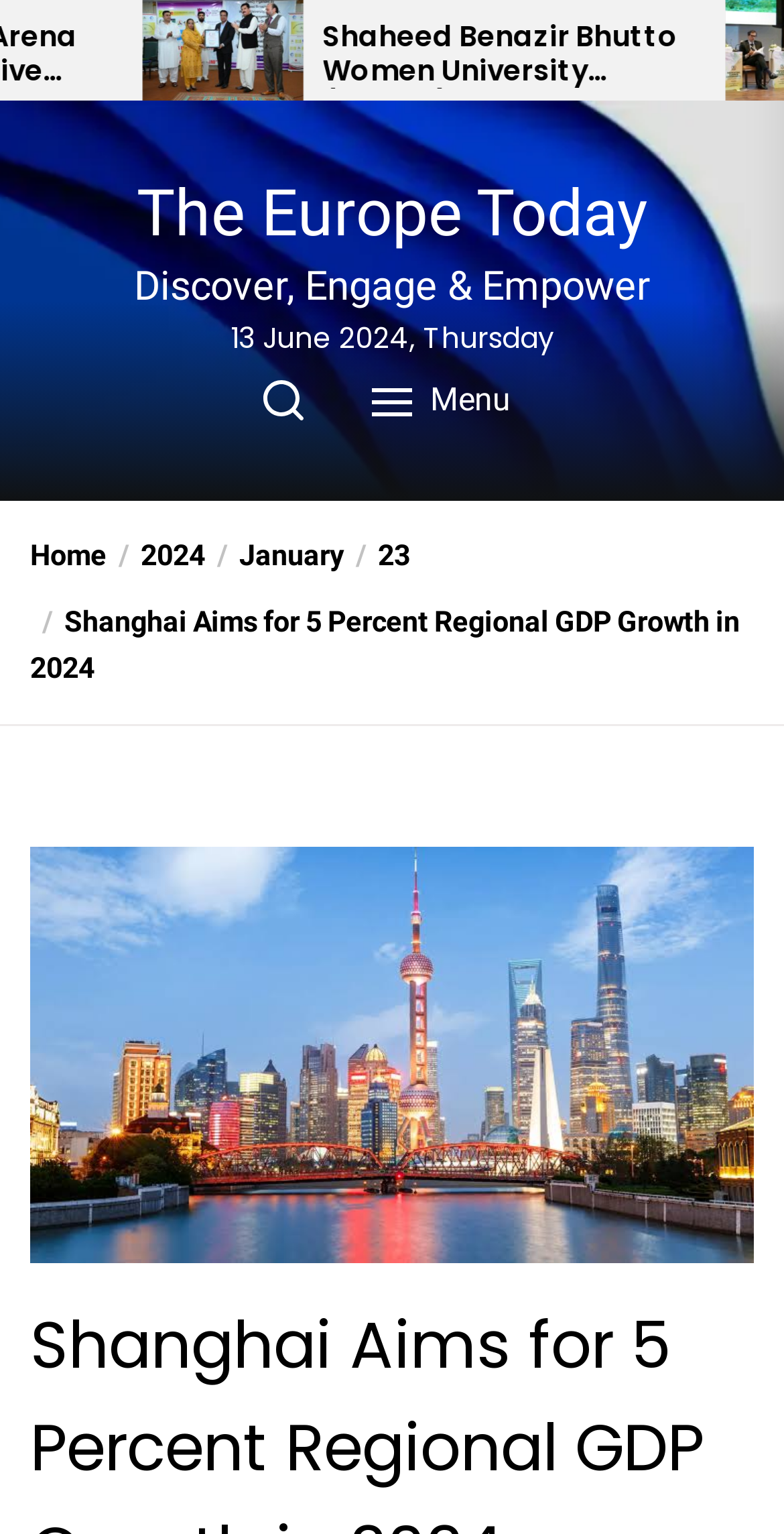Highlight the bounding box coordinates of the region I should click on to meet the following instruction: "Click the 'Search' button".

[0.297, 0.235, 0.426, 0.288]